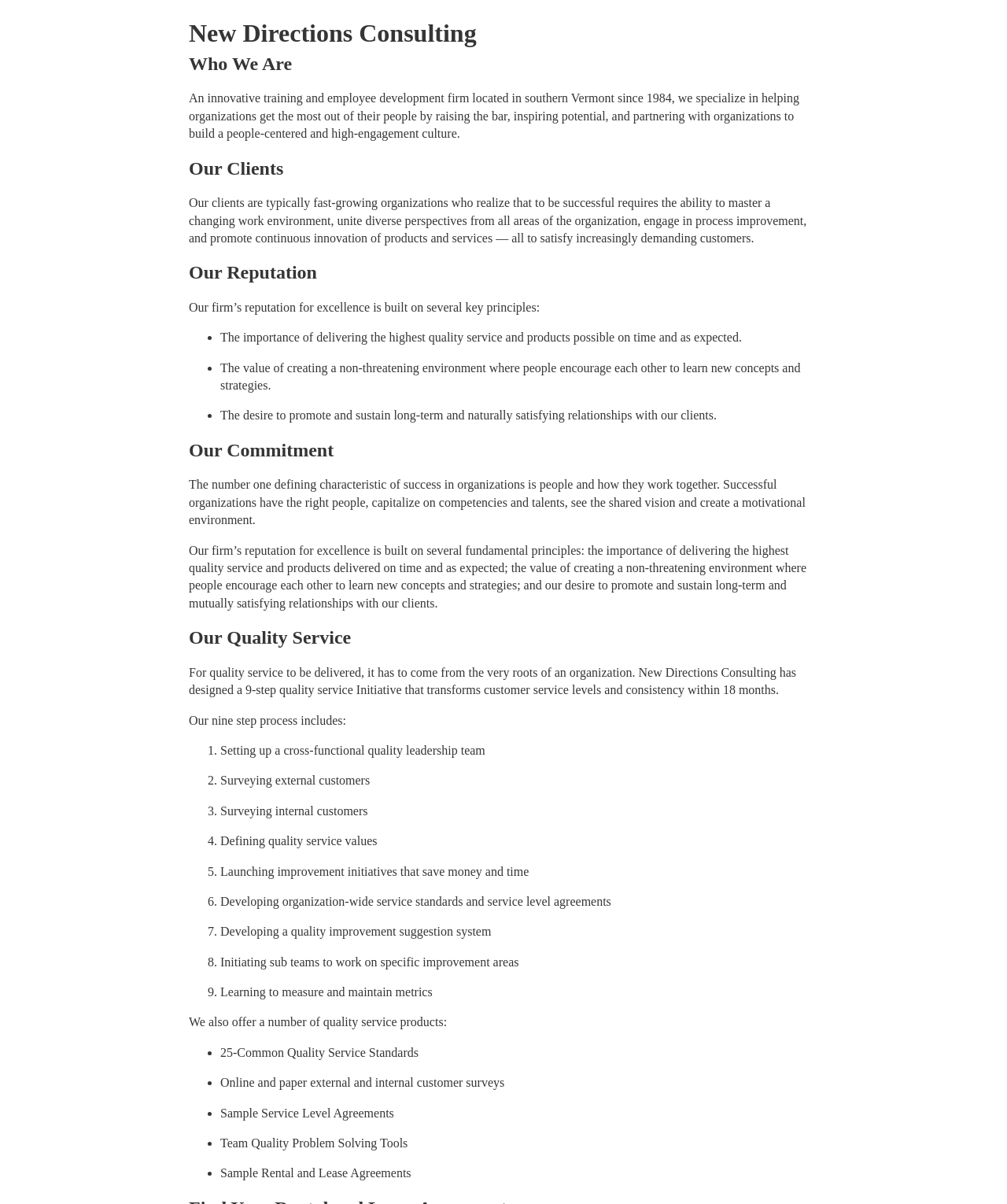Please find and report the primary heading text from the webpage.

New Directions Consulting